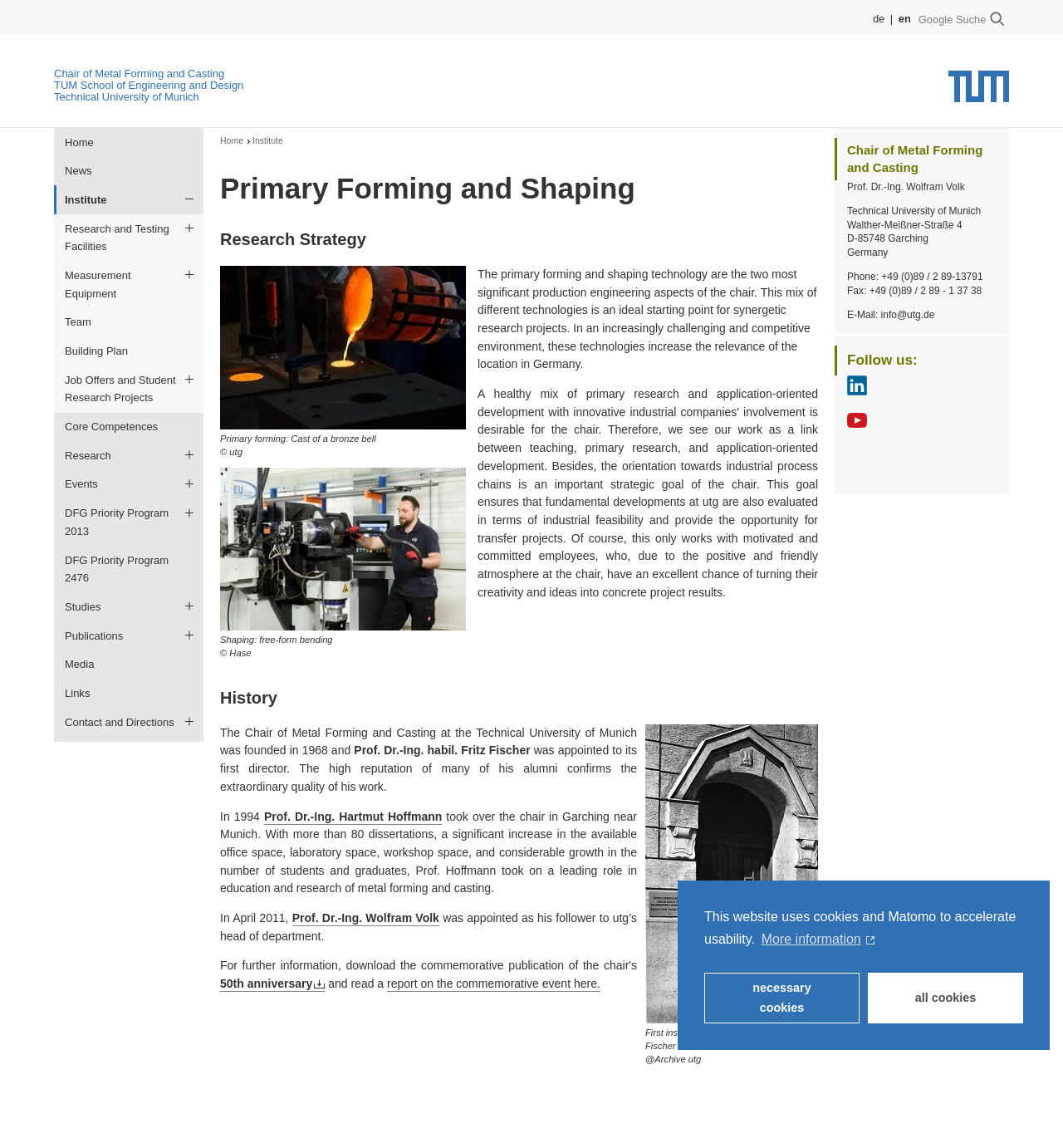What is the primary forming and shaping technology?
Please look at the screenshot and answer using one word or phrase.

Cast of a bronze bell